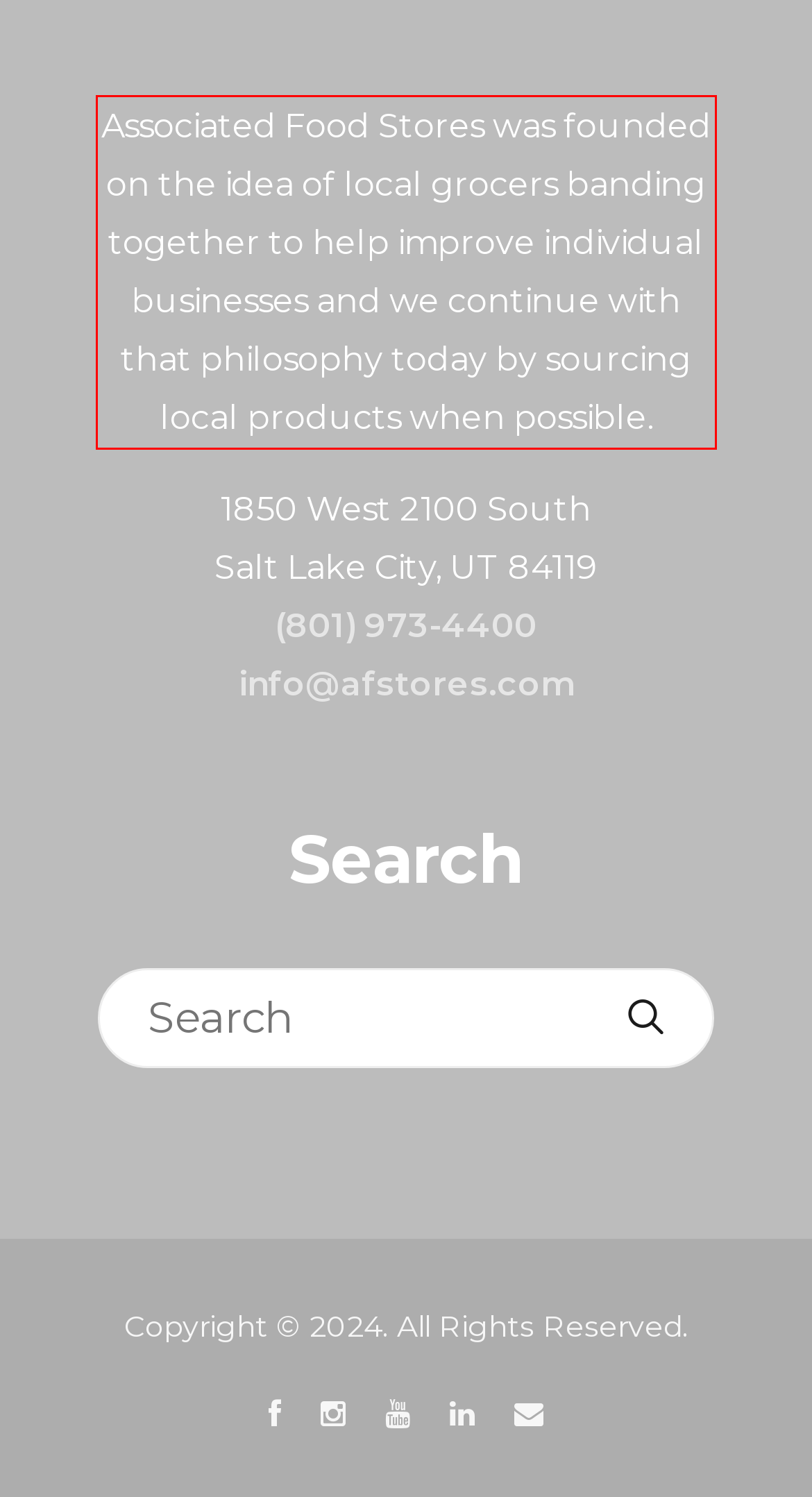You are given a screenshot showing a webpage with a red bounding box. Perform OCR to capture the text within the red bounding box.

Associated Food Stores was founded on the idea of local grocers banding together to help improve individual businesses and we continue with that philosophy today by sourcing local products when possible.